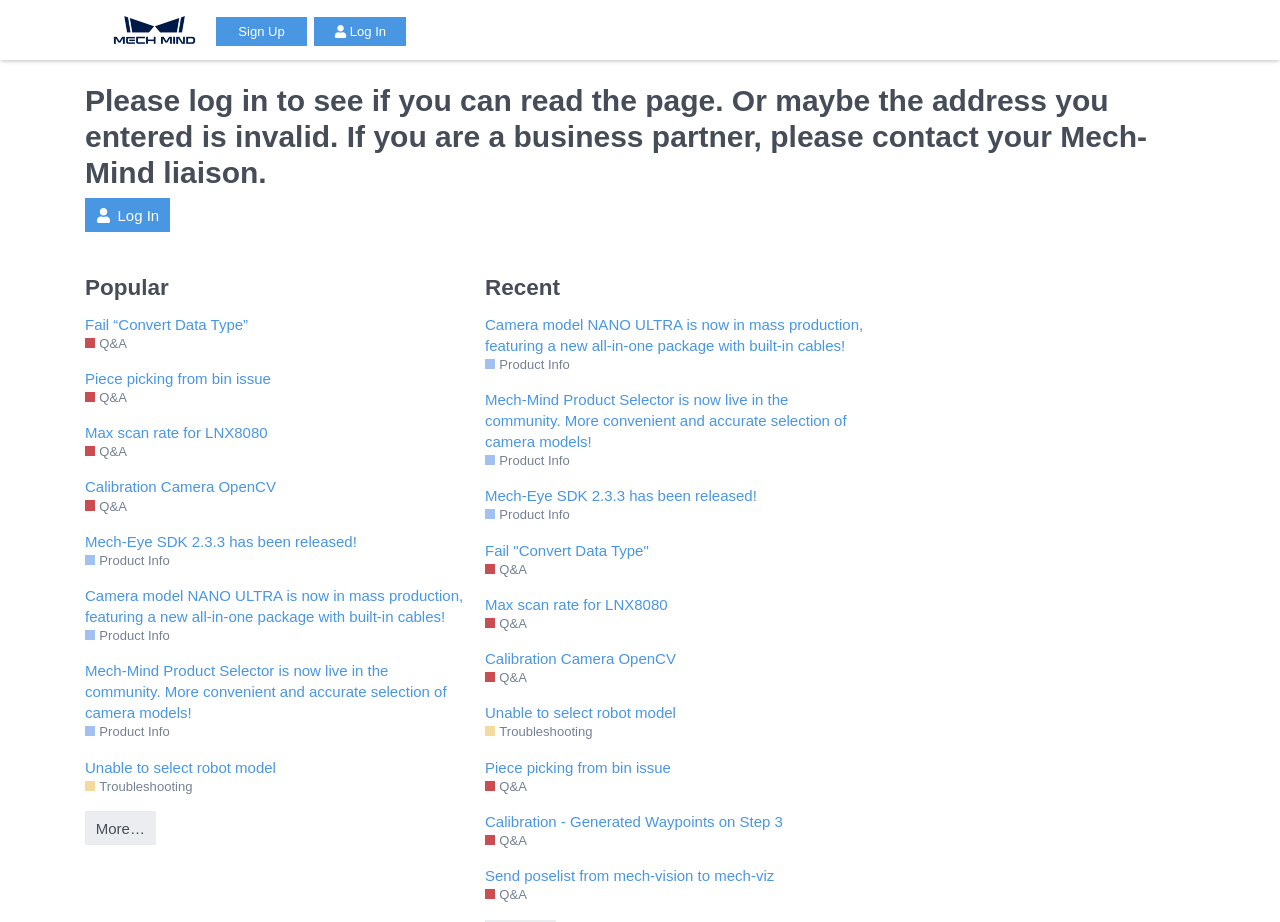Determine the bounding box coordinates of the element's region needed to click to follow the instruction: "Click on the 'More…' link". Provide these coordinates as four float numbers between 0 and 1, formatted as [left, top, right, bottom].

[0.066, 0.88, 0.122, 0.917]